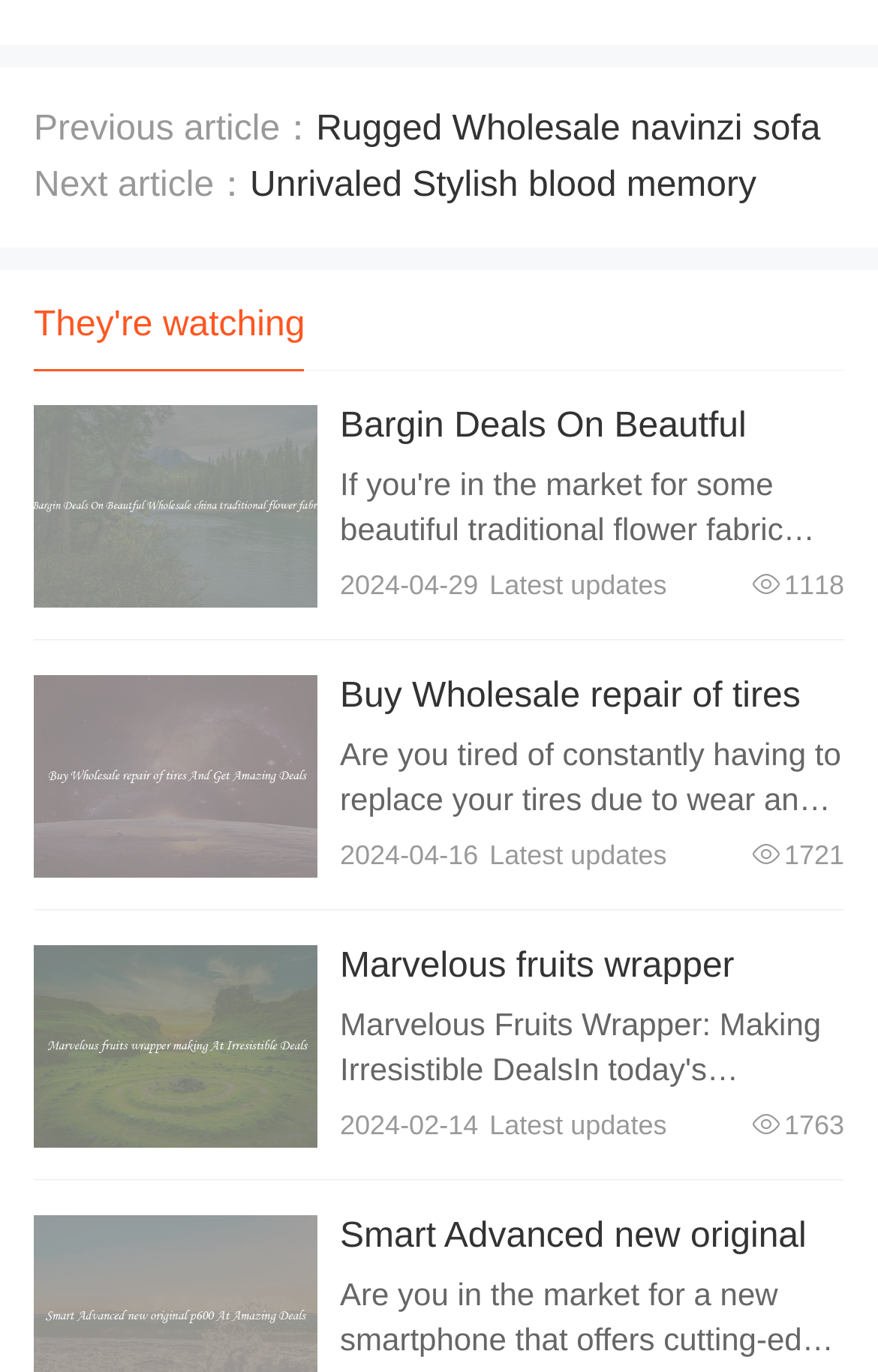Given the webpage screenshot, identify the bounding box of the UI element that matches this description: "View details".

[0.038, 0.295, 0.362, 0.443]